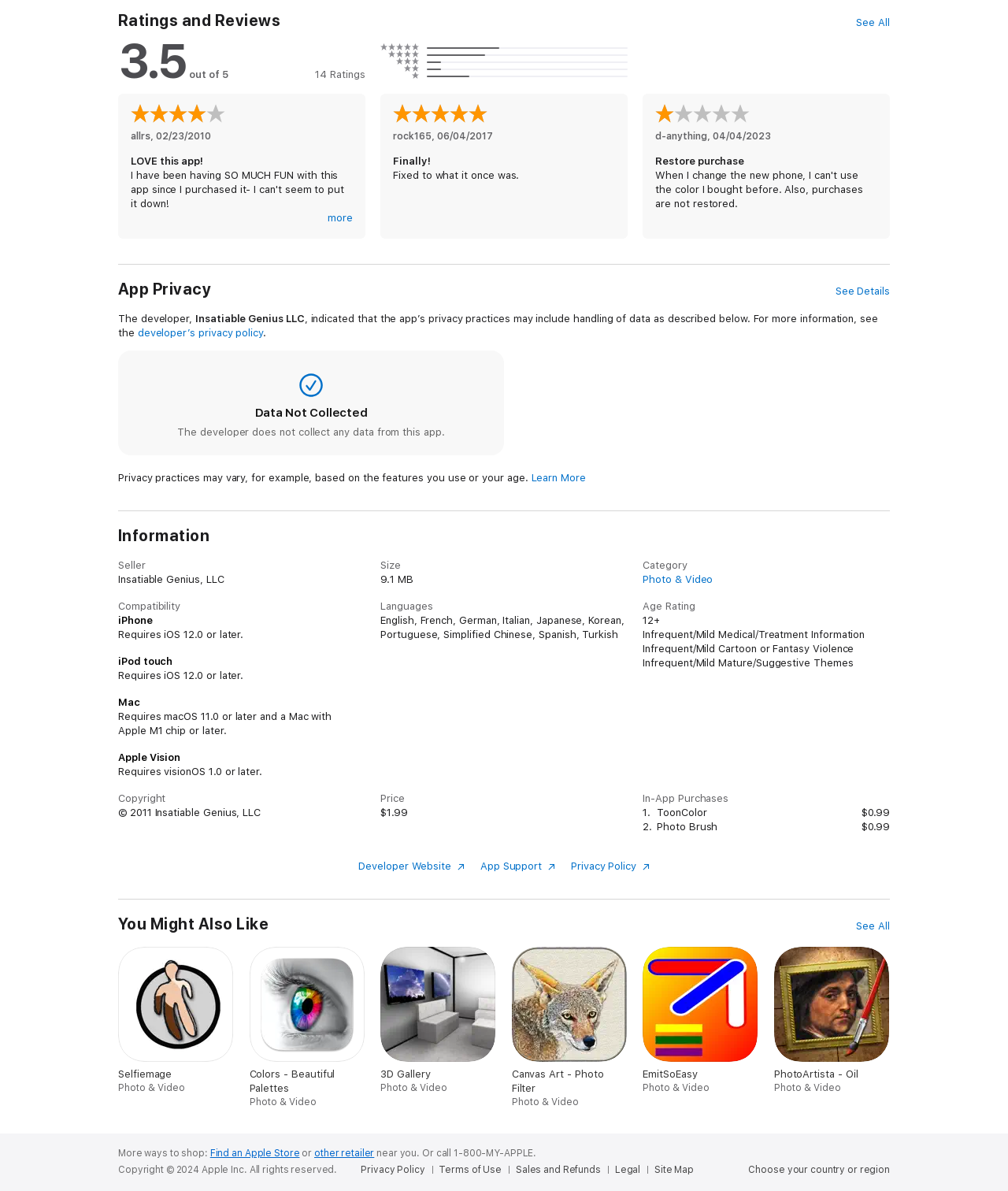Look at the image and answer the question in detail:
How many languages does ToonPAINT support?

The text '* LANGUAGES: ToonPAINT now supports 10 different languages' indicates that ToonPAINT supports 10 different languages.